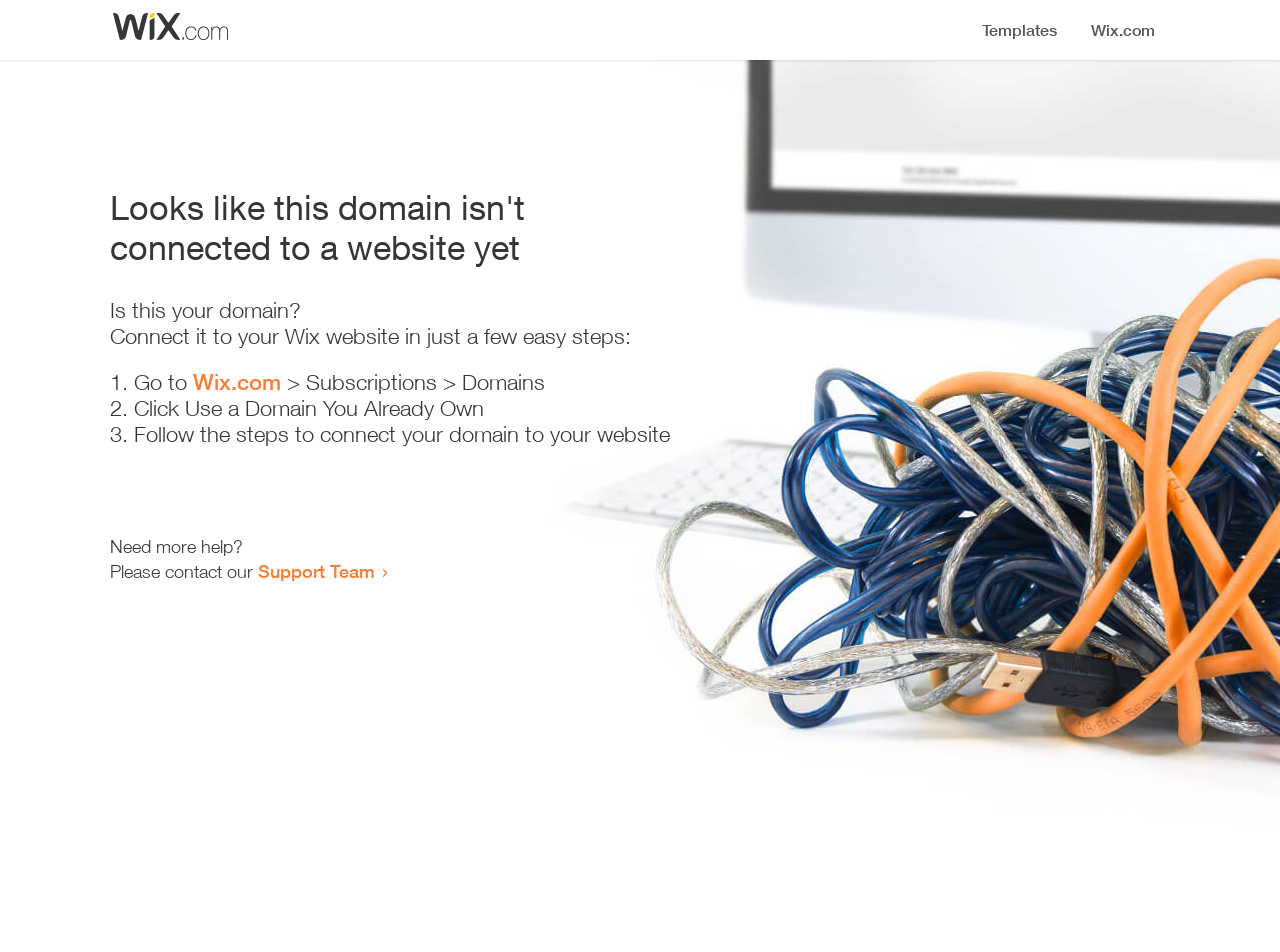Find and generate the main title of the webpage.

Looks like this domain isn't
connected to a website yet